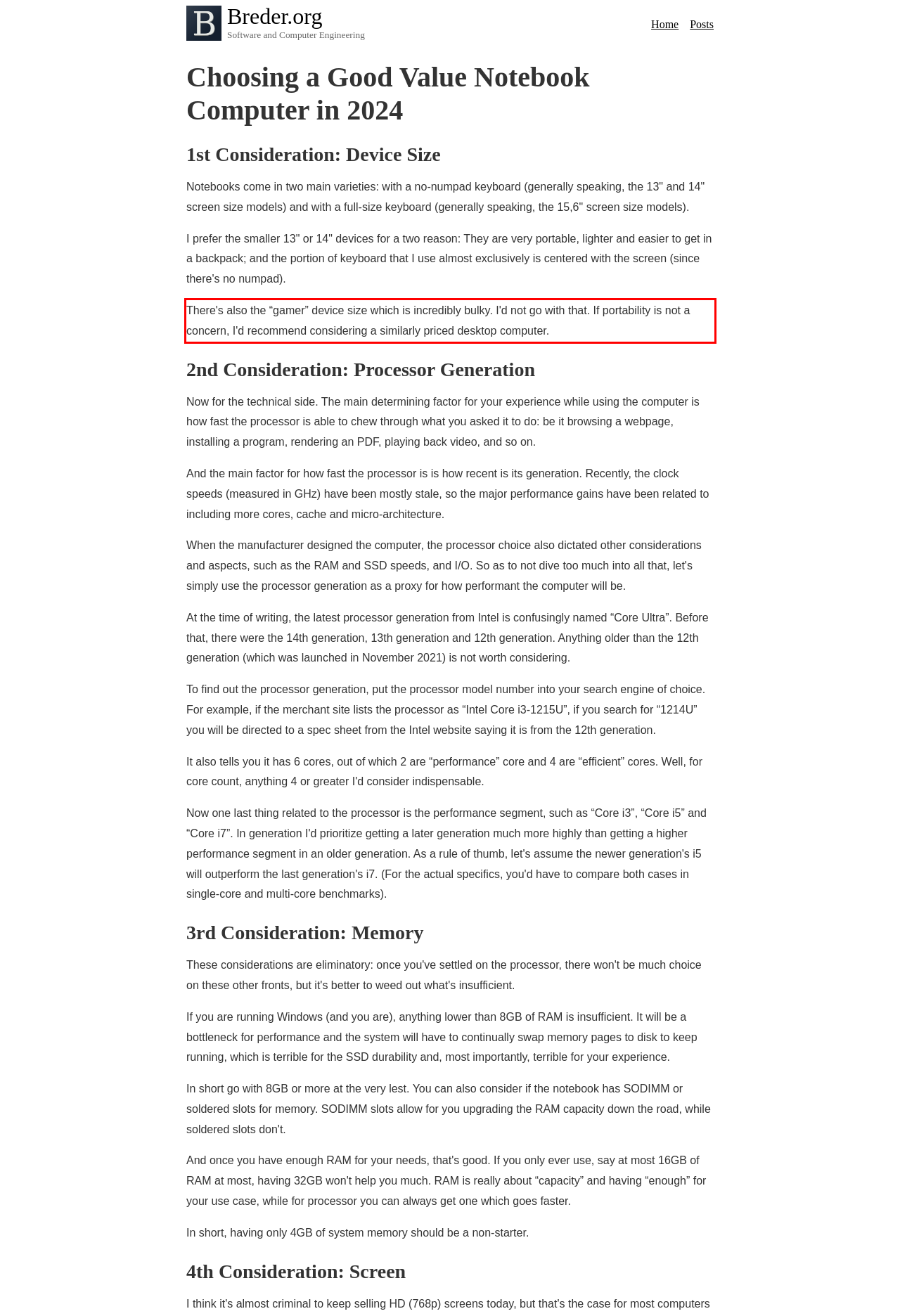View the screenshot of the webpage and identify the UI element surrounded by a red bounding box. Extract the text contained within this red bounding box.

There's also the “gamer” device size which is incredibly bulky. I'd not go with that. If portability is not a concern, I'd recommend considering a similarly priced desktop computer.